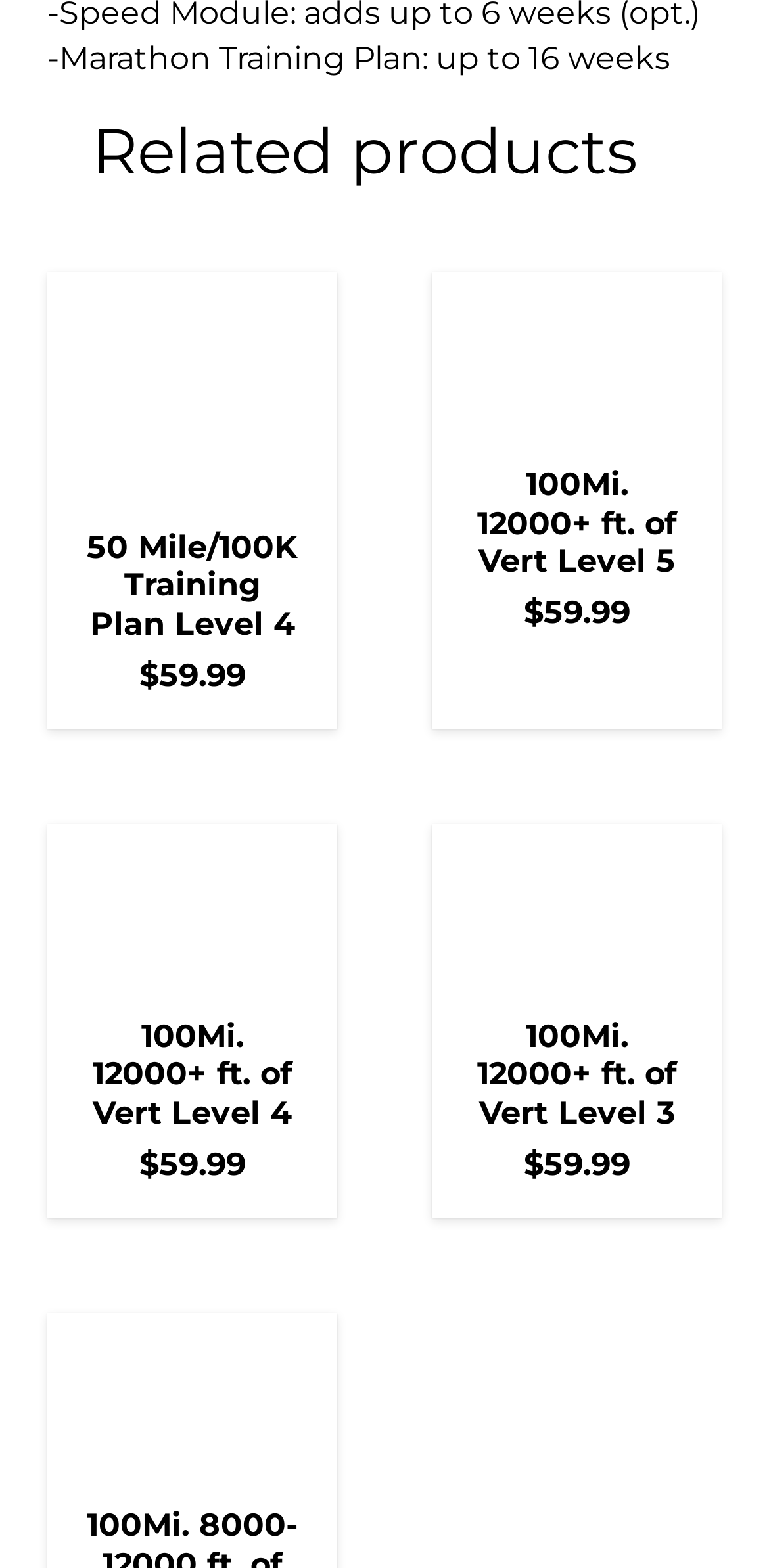Respond with a single word or short phrase to the following question: 
How many products are displayed on the webpage?

4